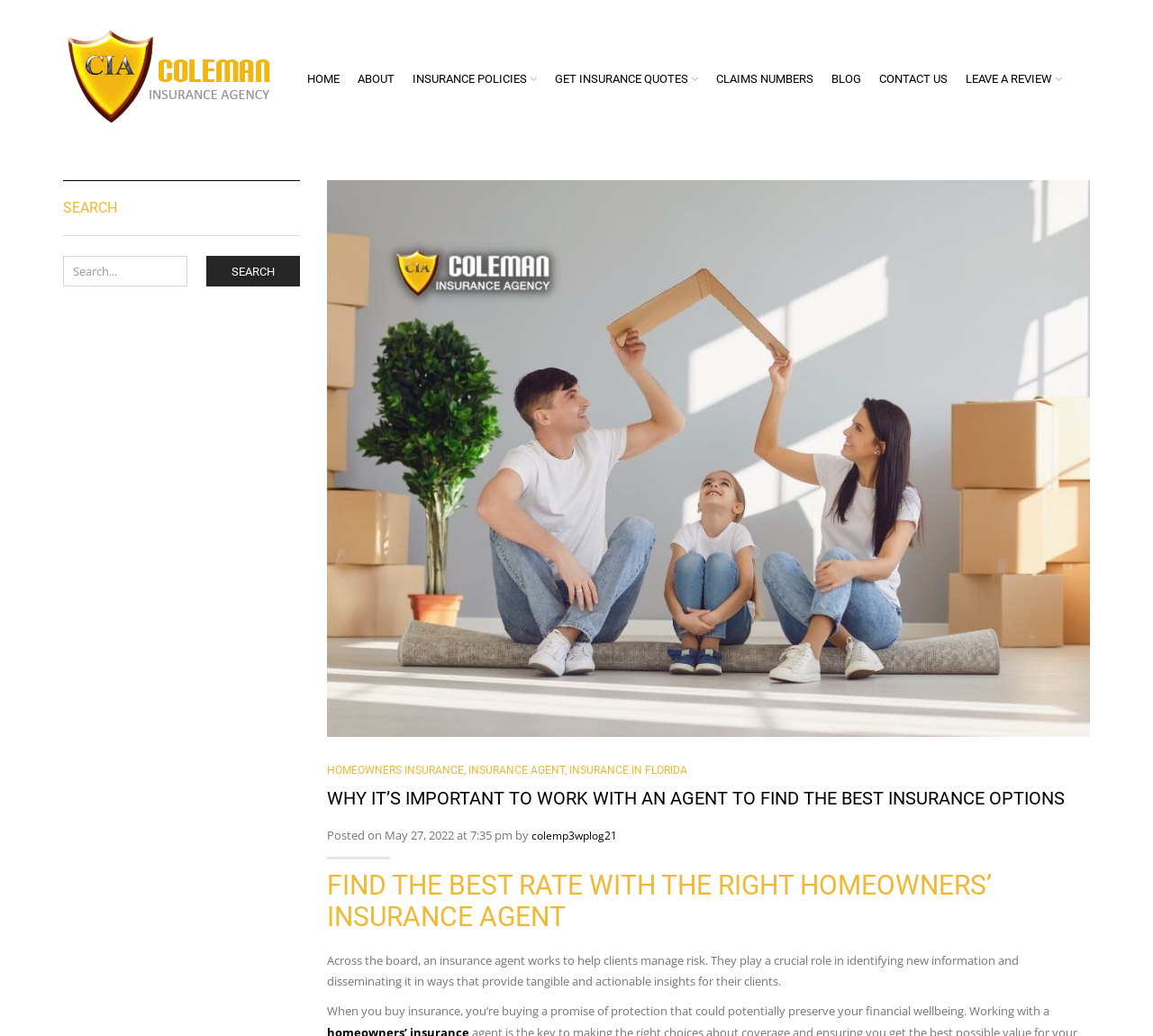Please find the bounding box for the UI element described by: "Insurance Agent".

[0.406, 0.738, 0.489, 0.75]